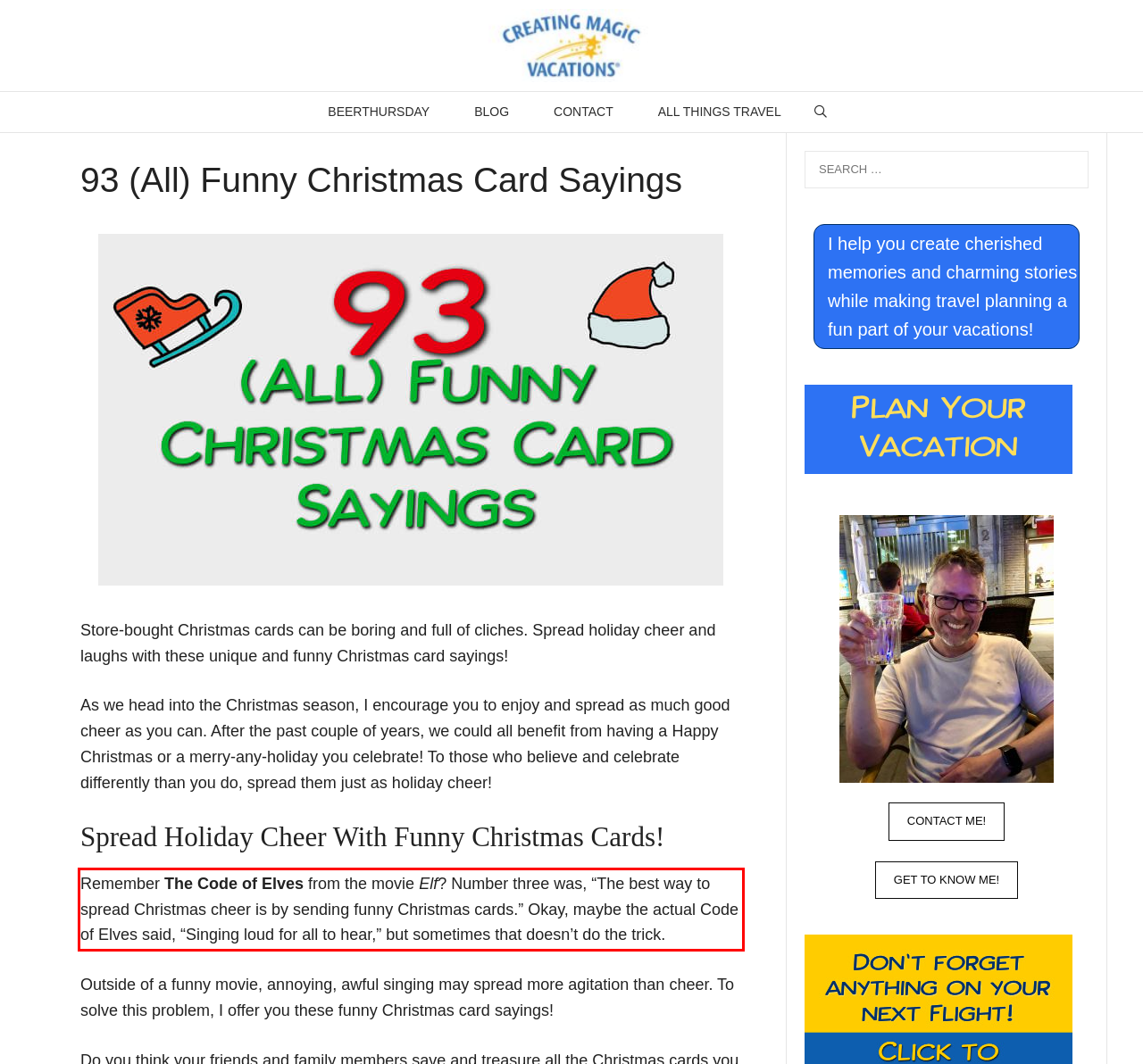Identify the red bounding box in the webpage screenshot and perform OCR to generate the text content enclosed.

Remember The Code of Elves from the movie Elf? Number three was, “The best way to spread Christmas cheer is by sending funny Christmas cards.” Okay, maybe the actual Code of Elves said, “Singing loud for all to hear,” but sometimes that doesn’t do the trick.